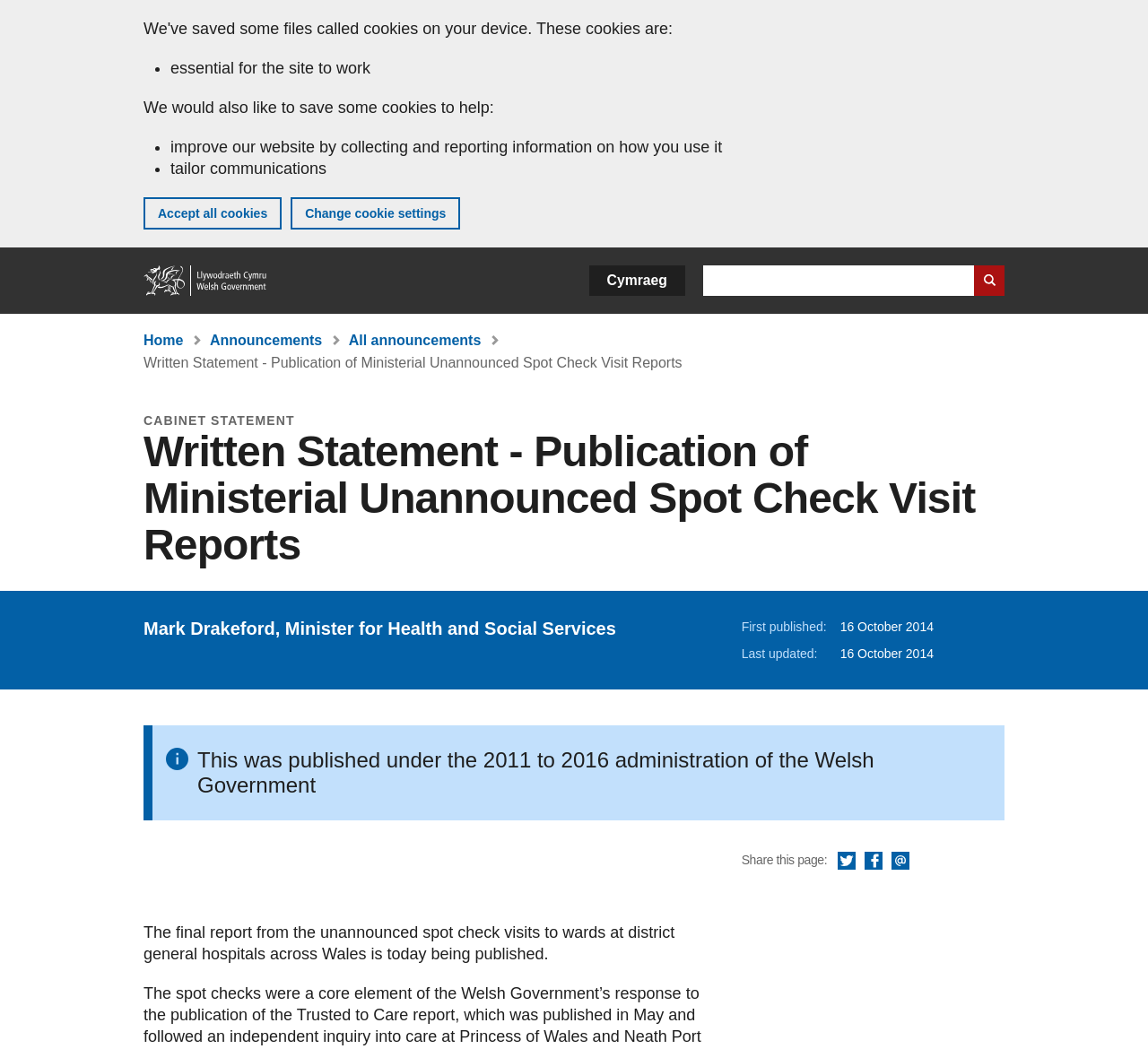What is the date of the publication of the Ministerial Unannounced Spot Check Visit Reports?
Offer a detailed and exhaustive answer to the question.

I found the answer by looking at the static text element that contains the publication date, which is '16 October 2014'.